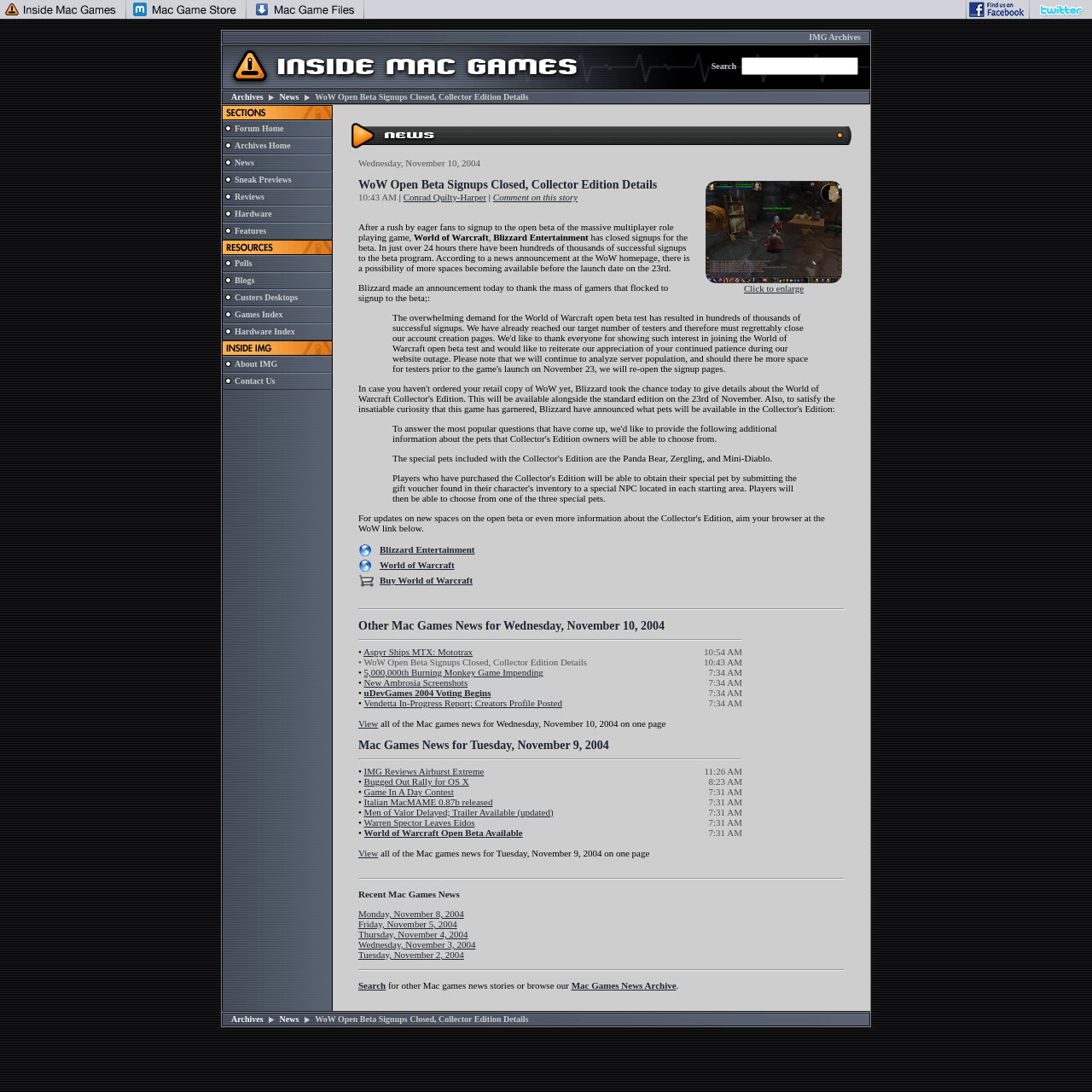Write a detailed summary of the webpage.

This webpage is about Inside Mac Games News, specifically featuring an article titled "WoW Open Beta Signups Closed, Collector Edition Details" dated Wednesday, November 10, 2004. 

At the top of the page, there are five links aligned horizontally, taking up about 90% of the page width. Below these links, there is a table with a complex structure, containing various elements such as images, links, and text. 

On the left side of the table, there is a column of images, with some of them being icons or buttons. Next to these images, there are corresponding text elements, including "IMG Archives", "Search", and "Archives". The "Archives" section has a sub-menu with links to "Archives", "News", and an article titled "WoW Open Beta Signups Closed, Collector Edition Details". 

On the right side of the table, there is a search bar with a textbox and an image of a magnifying glass. Below the search bar, there is a table with multiple rows, each containing an image and some text. The text includes "Inside Mac Games Sections", "Forum Home", and some empty cells. 

Throughout the page, there are numerous images, mostly icons or buttons, scattered across the table structure. The overall layout is dense, with many elements packed into a relatively small space.